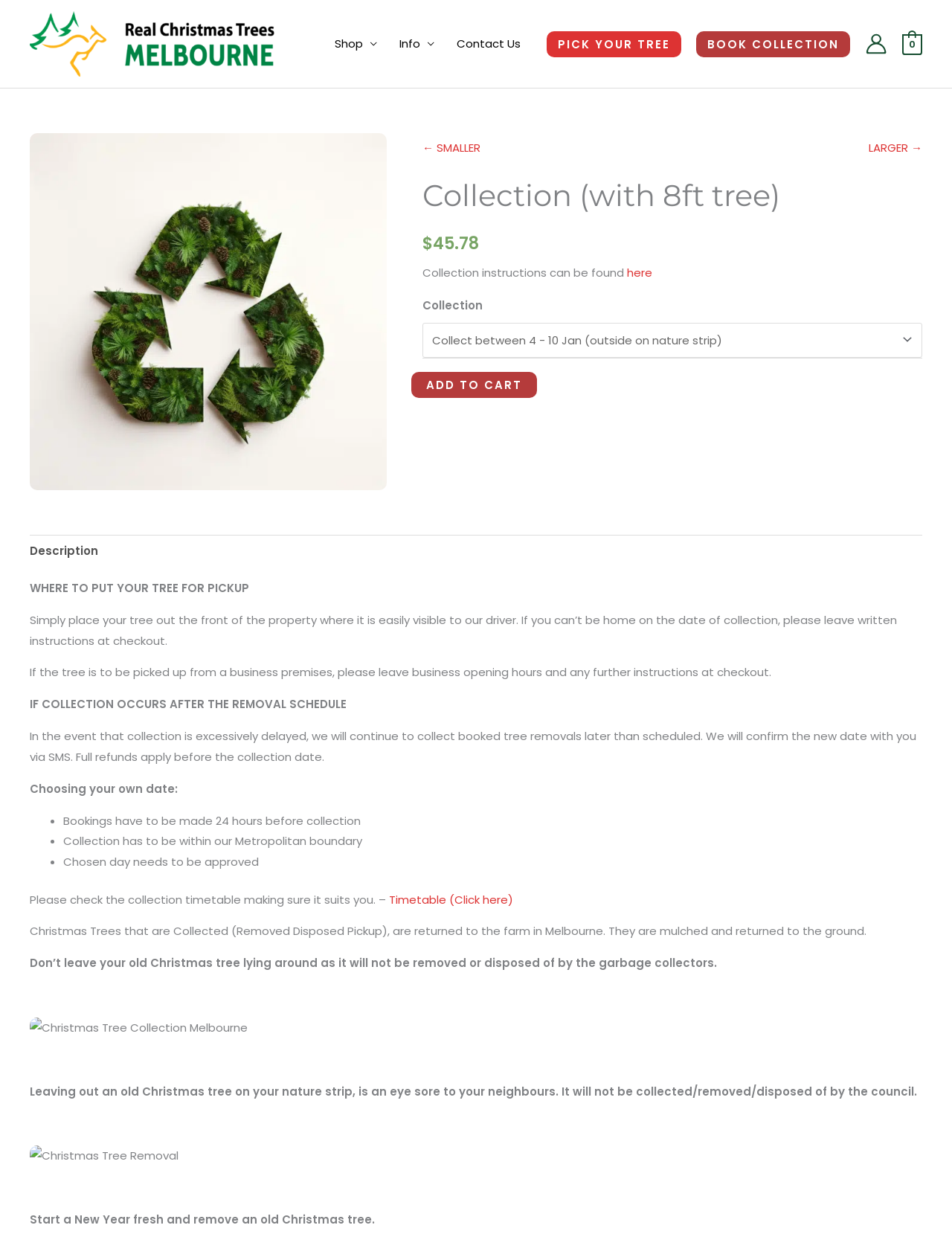Provide a one-word or one-phrase answer to the question:
What is the recommended location for tree pickup?

Front of the property